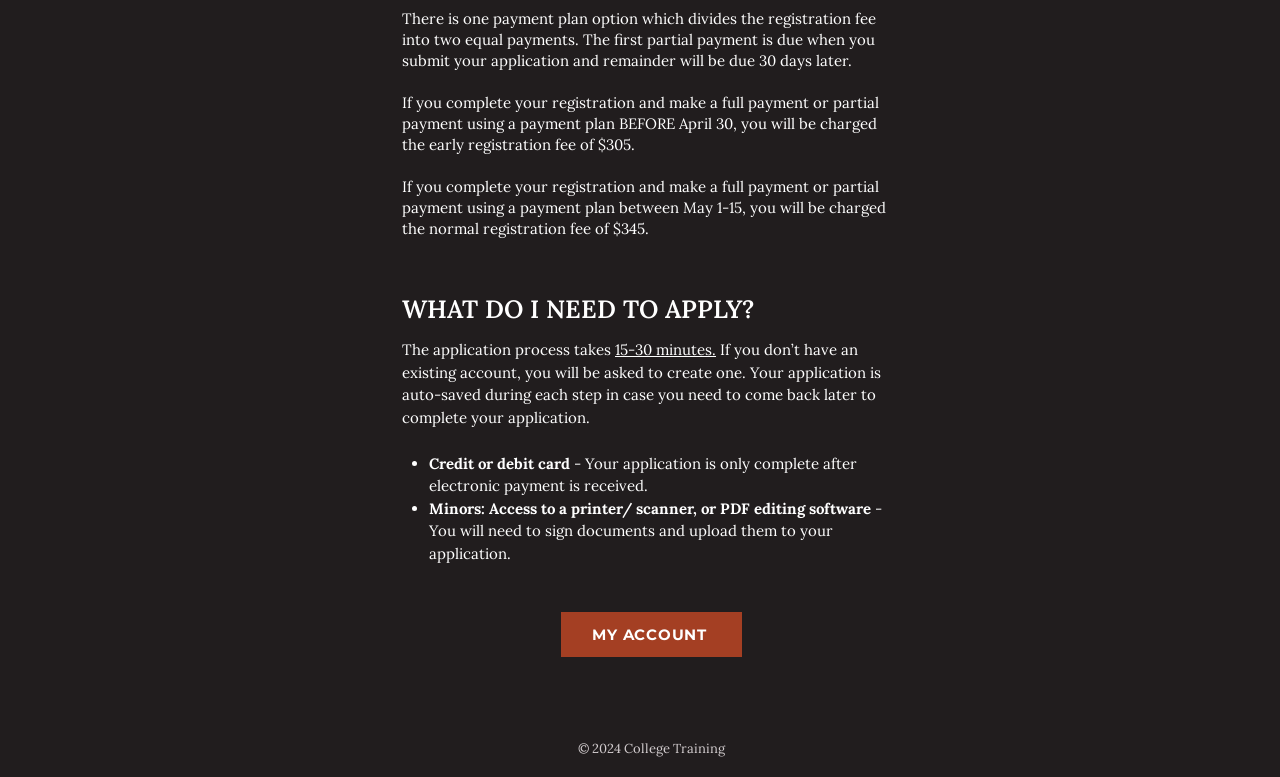Based on the element description: "MY ACCOUNT", identify the UI element and provide its bounding box coordinates. Use four float numbers between 0 and 1, [left, top, right, bottom].

[0.438, 0.788, 0.58, 0.846]